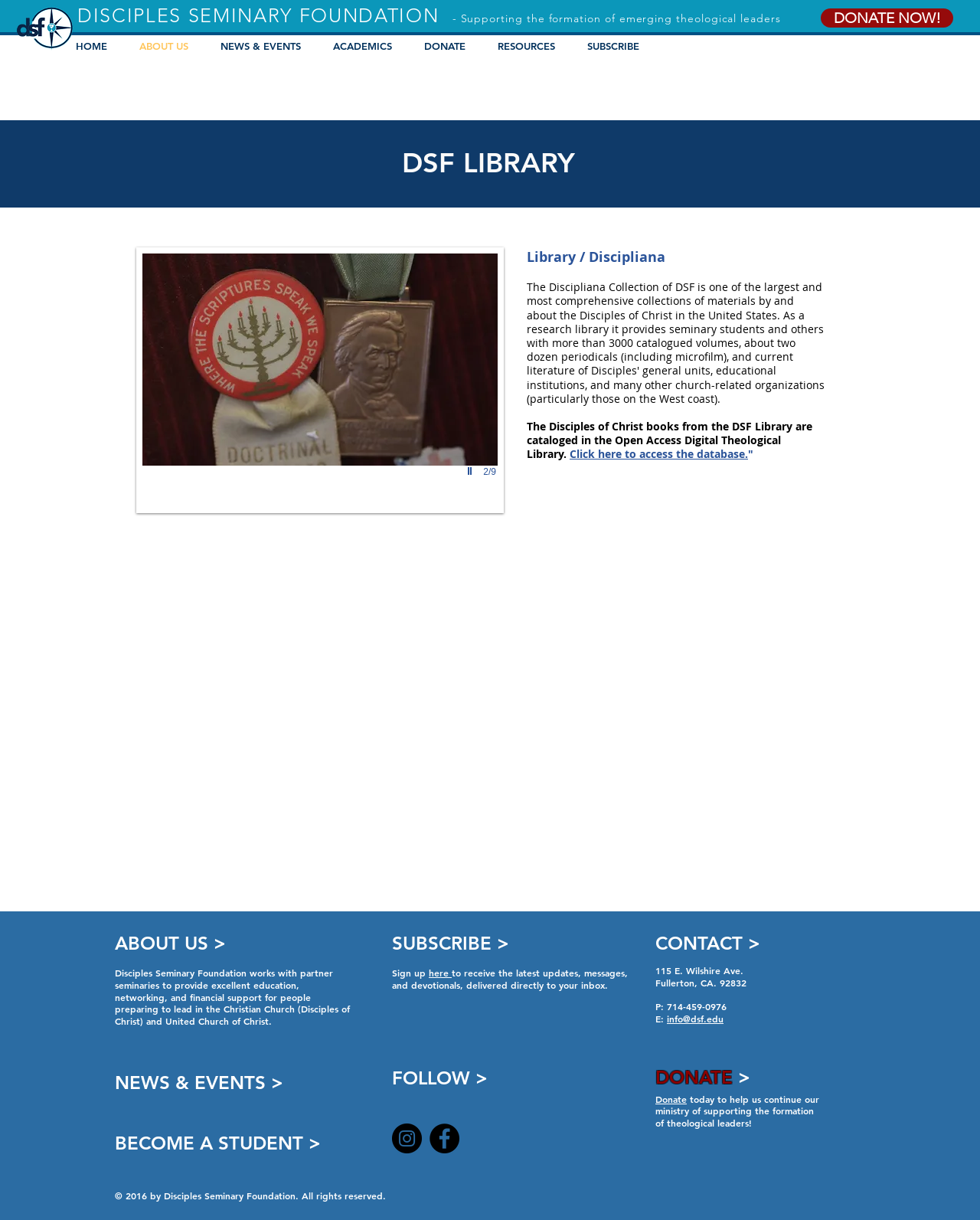Identify the bounding box coordinates of the part that should be clicked to carry out this instruction: "Search in the site search iframe".

[0.857, 0.03, 0.984, 0.053]